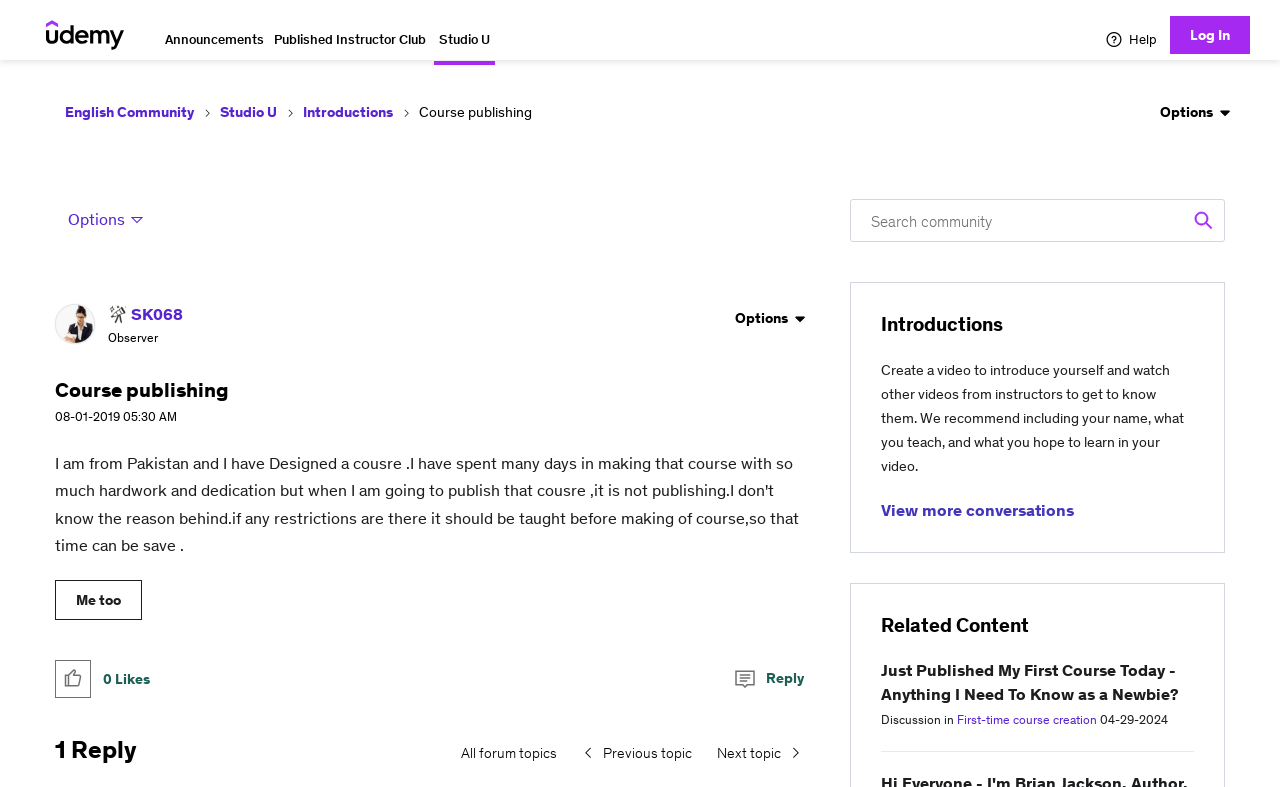Please find the bounding box coordinates of the element's region to be clicked to carry out this instruction: "Click on the 'Log In' button".

[0.914, 0.02, 0.977, 0.069]